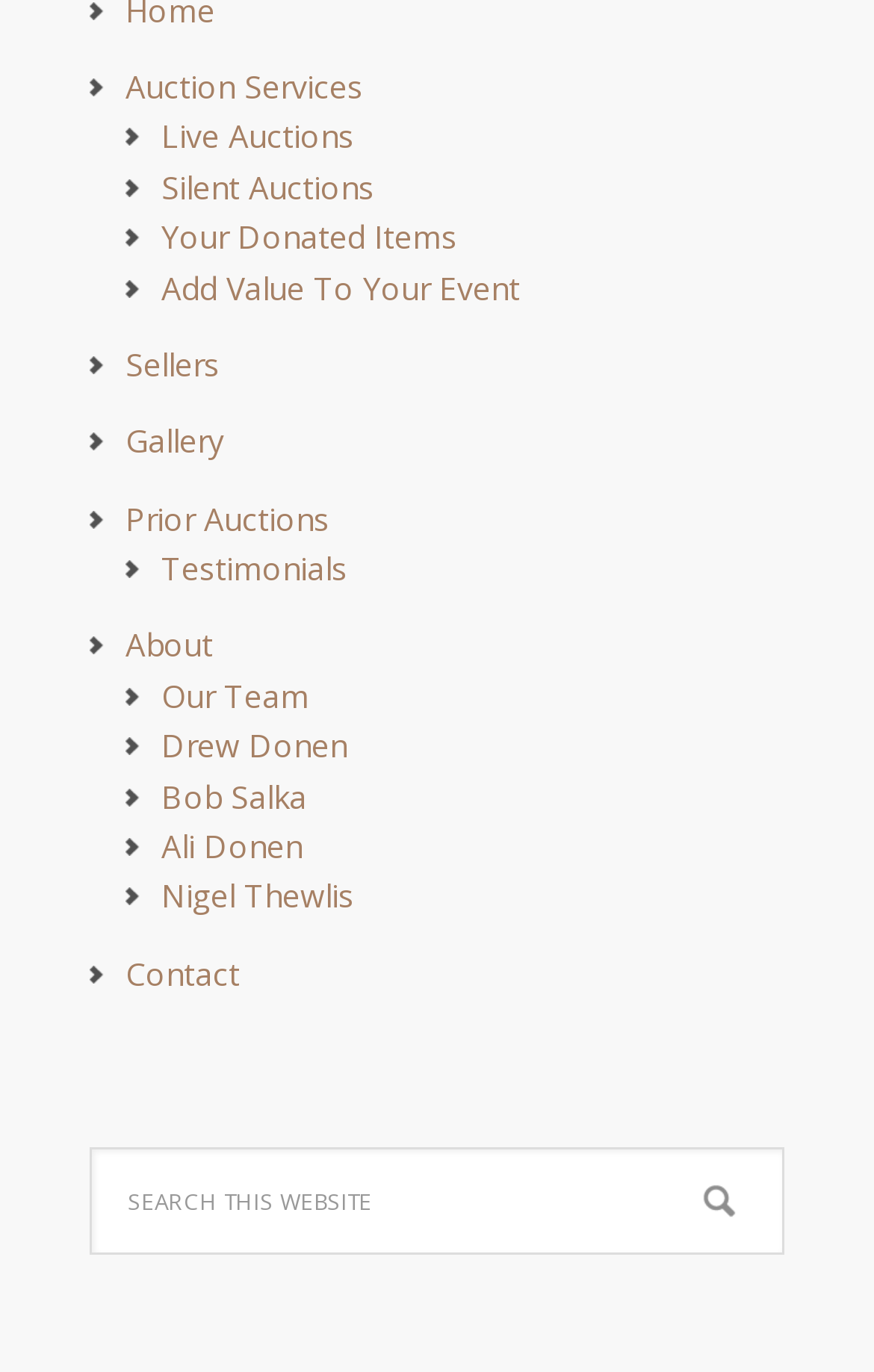Locate the bounding box coordinates of the element's region that should be clicked to carry out the following instruction: "View Auction Services". The coordinates need to be four float numbers between 0 and 1, i.e., [left, top, right, bottom].

[0.144, 0.047, 0.415, 0.078]